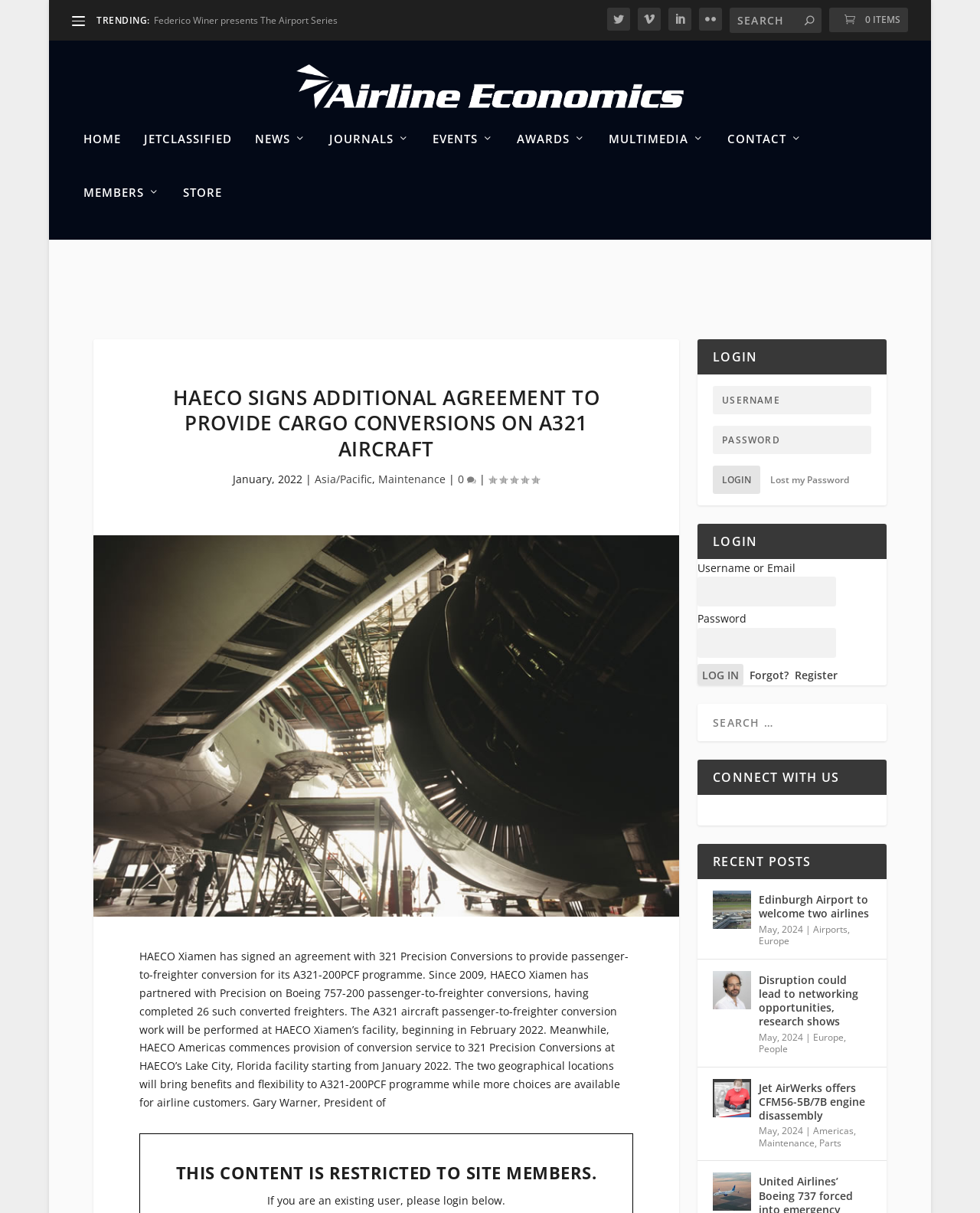Give a concise answer using one word or a phrase to the following question:
How many social media links are there in the 'CONNECT WITH US' section?

5